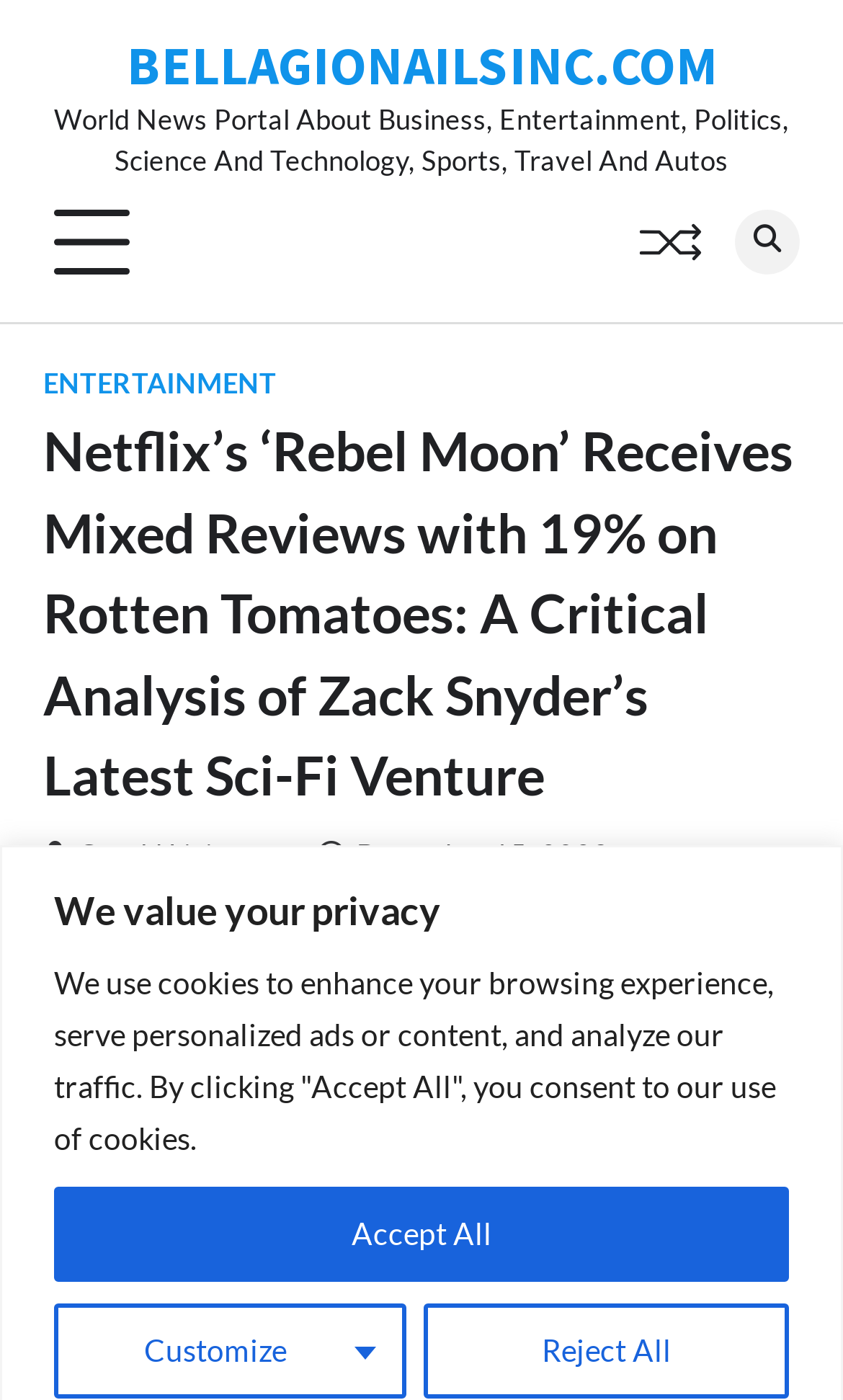Could you indicate the bounding box coordinates of the region to click in order to complete this instruction: "Read the article by Gerald Livingston".

[0.051, 0.598, 0.351, 0.622]